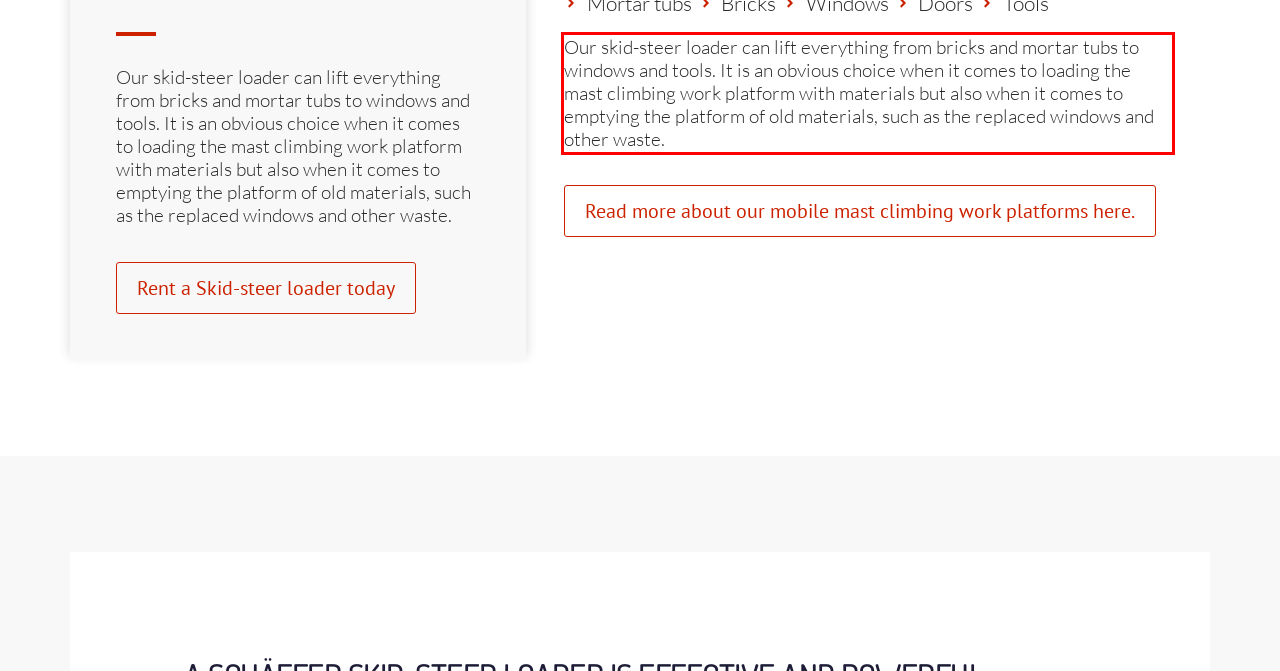Please identify and extract the text content from the UI element encased in a red bounding box on the provided webpage screenshot.

Our skid-steer loader can lift everything from bricks and mortar tubs to windows and tools. It is an obvious choice when it comes to loading the mast climbing work platform with materials but also when it comes to emptying the platform of old materials, such as the replaced windows and other waste.